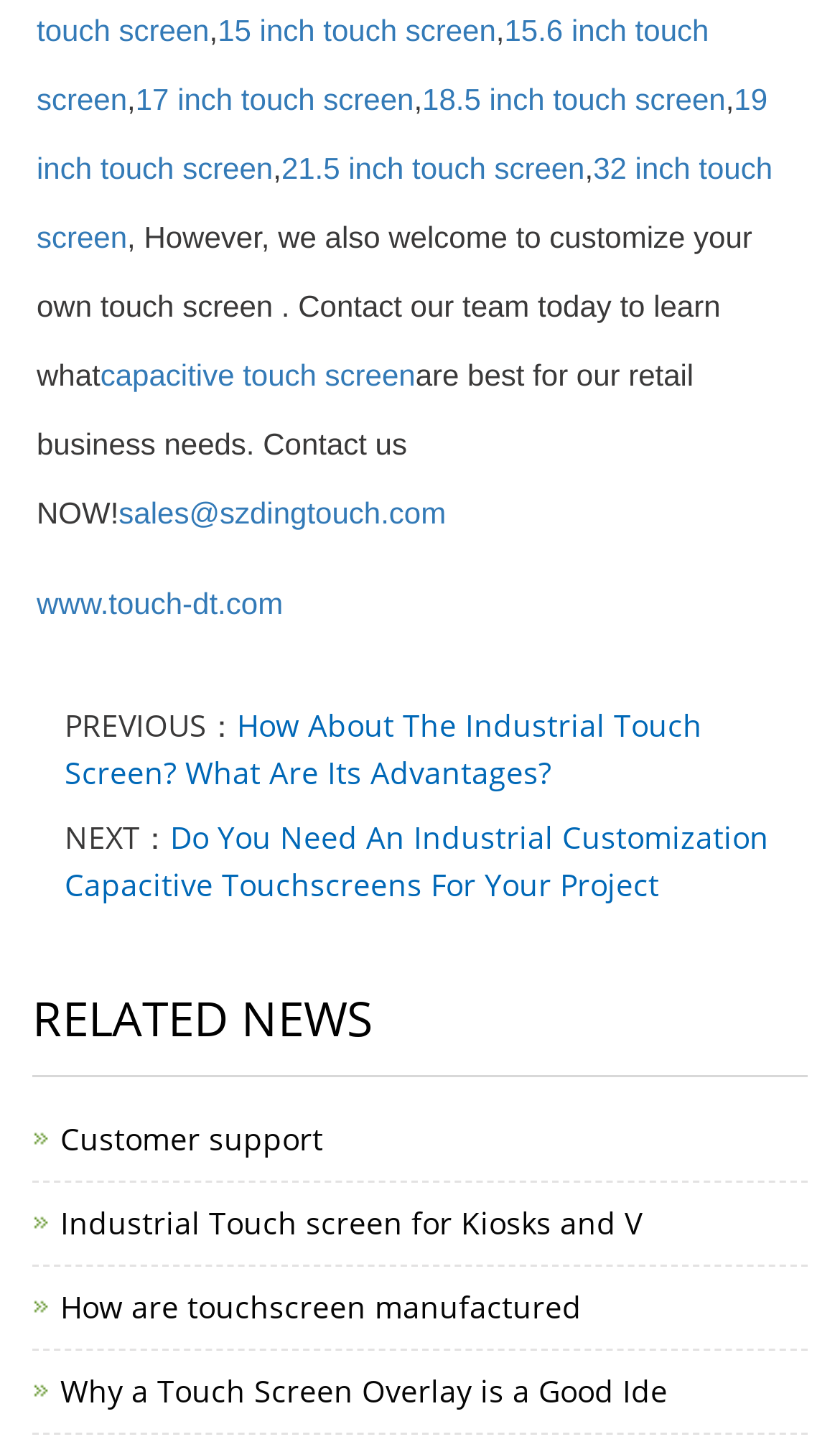Locate the coordinates of the bounding box for the clickable region that fulfills this instruction: "click 15 inch touch screen".

[0.259, 0.005, 0.59, 0.034]